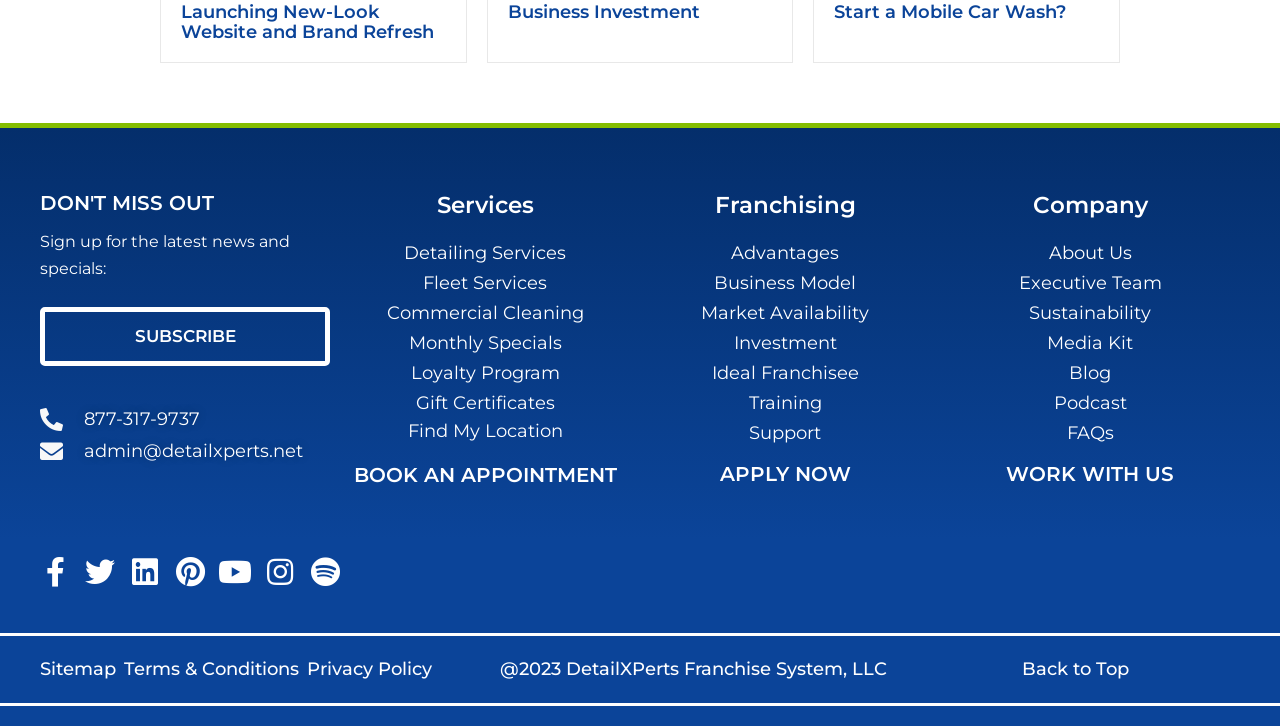Please specify the bounding box coordinates for the clickable region that will help you carry out the instruction: "Apply to become a franchisee".

[0.562, 0.637, 0.664, 0.67]